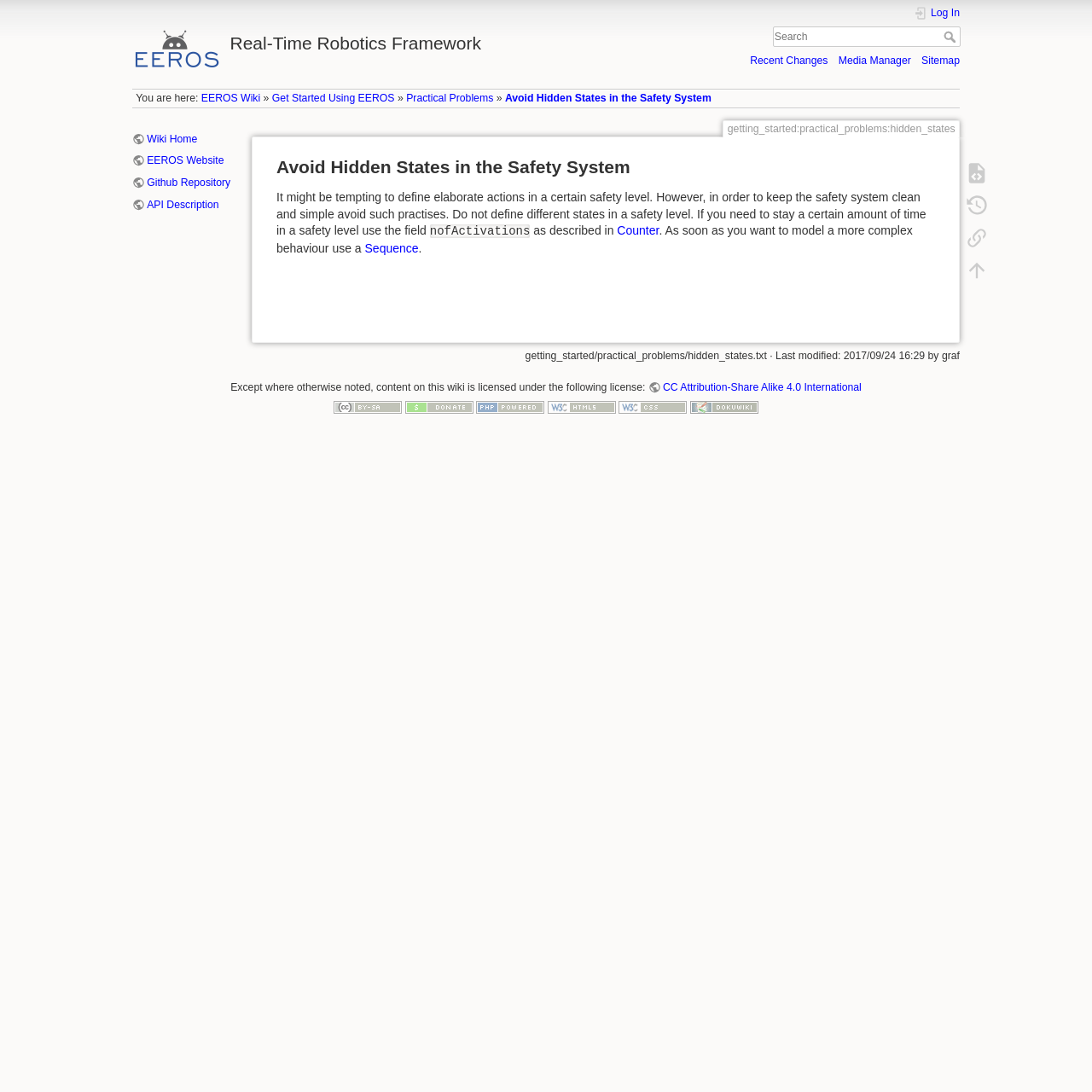Respond concisely with one word or phrase to the following query:
What is the link to the API description?

Sidebar